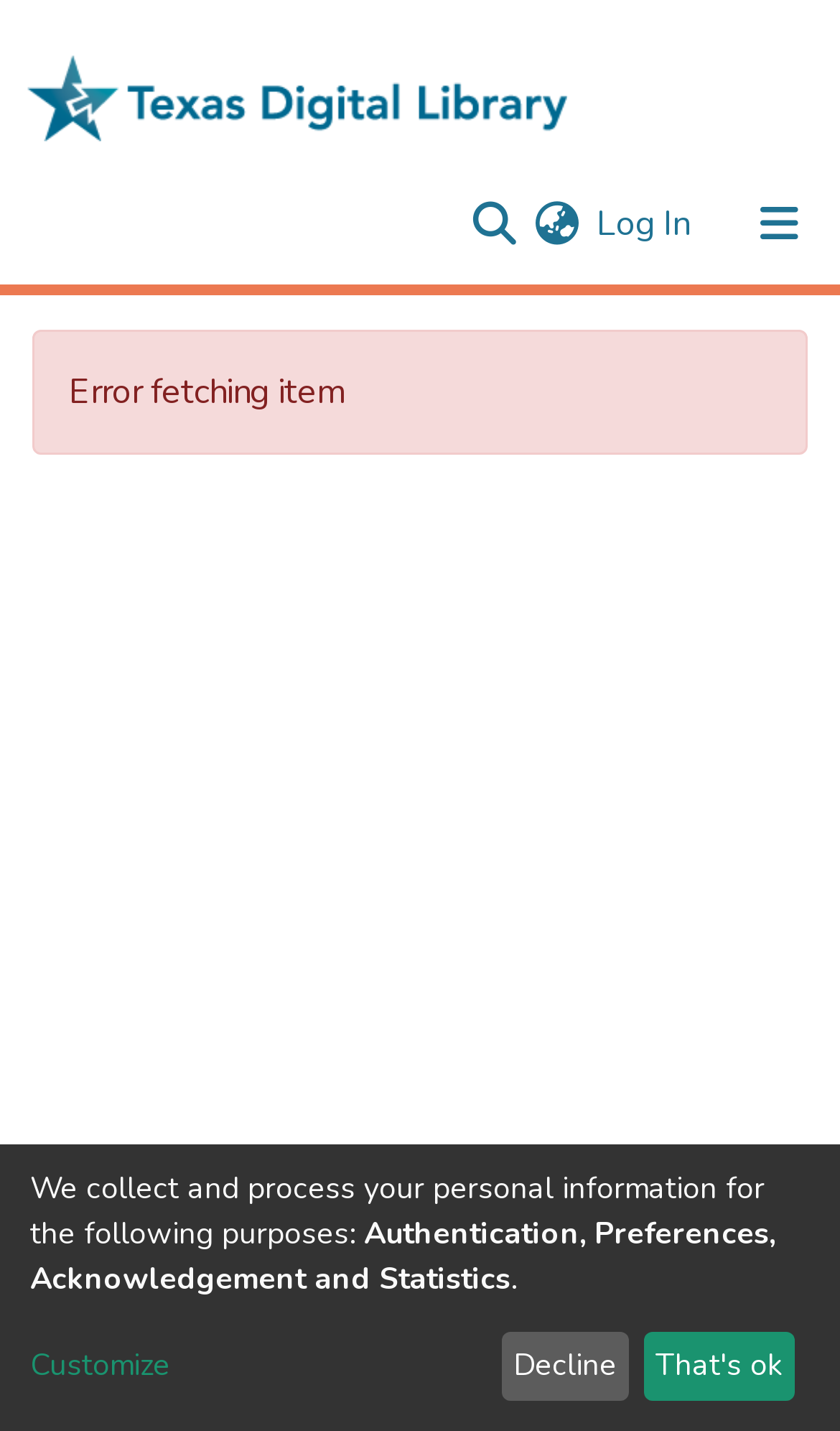What is the copyright information displayed at the bottom of the page?
Based on the image, answer the question with as much detail as possible.

The copyright information displayed at the bottom of the page indicates that the repository's content is copyrighted from 2002 to 2024. This suggests that the repository has been in operation for over two decades and that its content is protected by copyright laws.